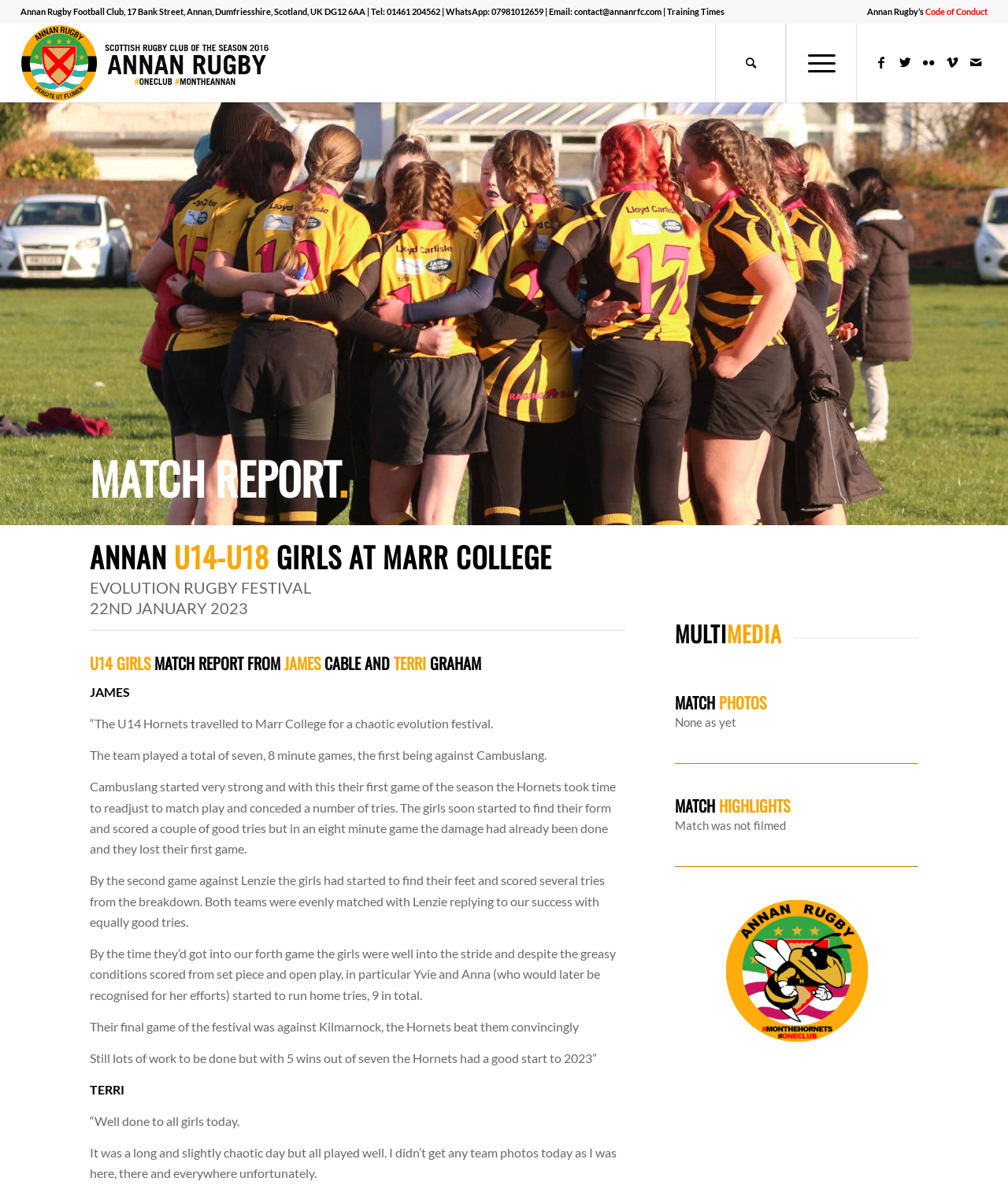What is the name of the festival where the U14-U18 girls played? Analyze the screenshot and reply with just one word or a short phrase.

Evolution Rugby Festival